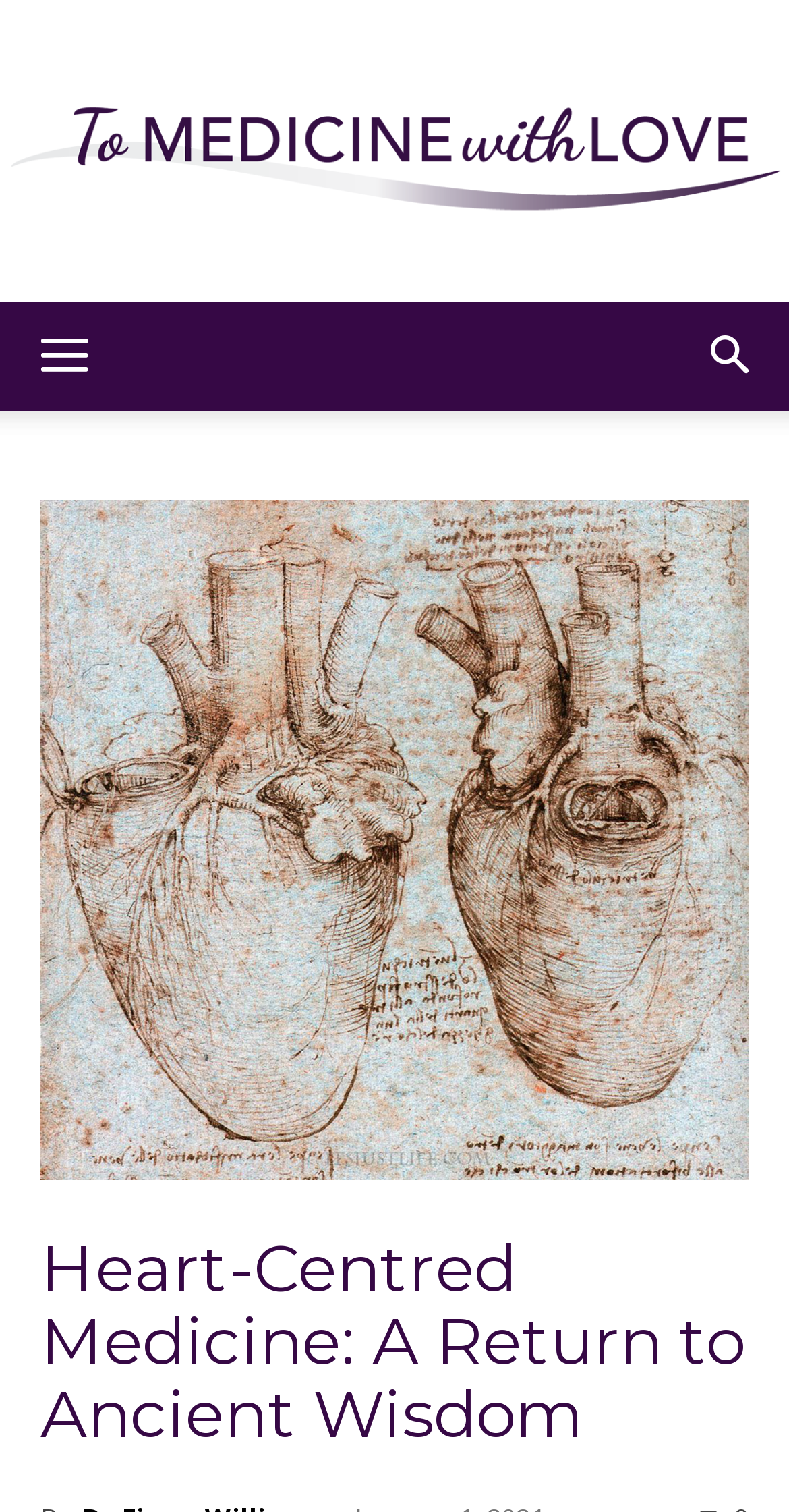Generate the text content of the main headline of the webpage.

Heart-Centred Medicine: A Return to Ancient Wisdom